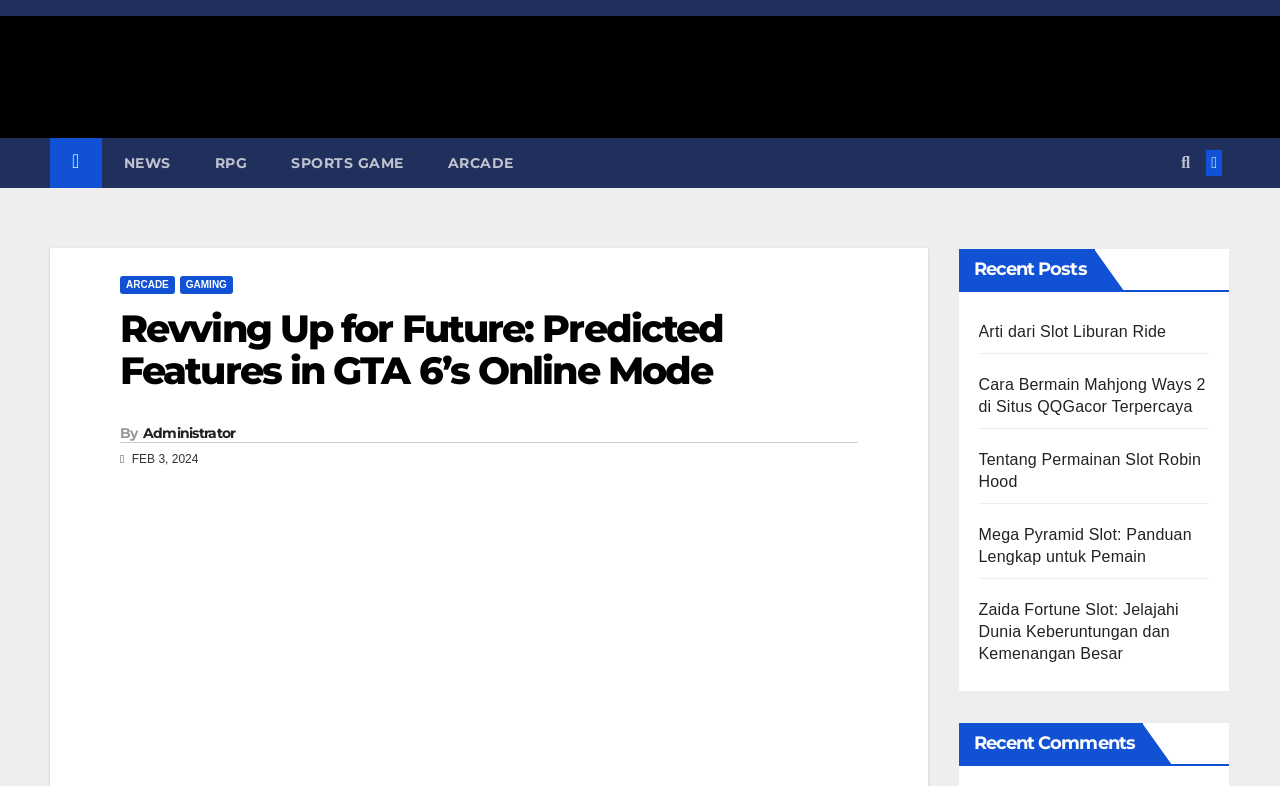Select the bounding box coordinates of the element I need to click to carry out the following instruction: "Check the Recent Posts section".

[0.749, 0.317, 0.855, 0.37]